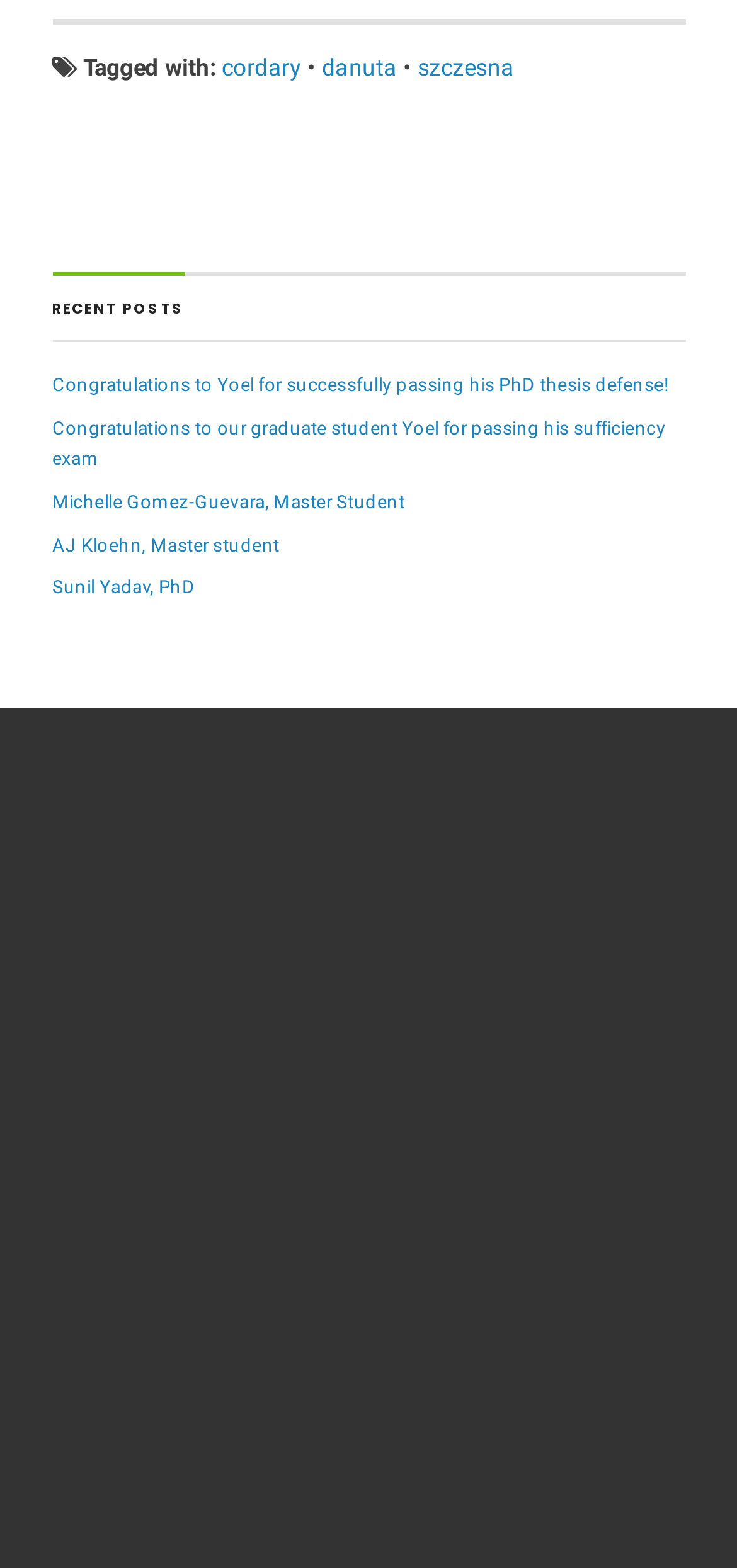Please determine the bounding box coordinates of the clickable area required to carry out the following instruction: "Read about Congratulations to Yoel for successfully passing his PhD thesis defense!". The coordinates must be four float numbers between 0 and 1, represented as [left, top, right, bottom].

[0.071, 0.238, 0.909, 0.252]